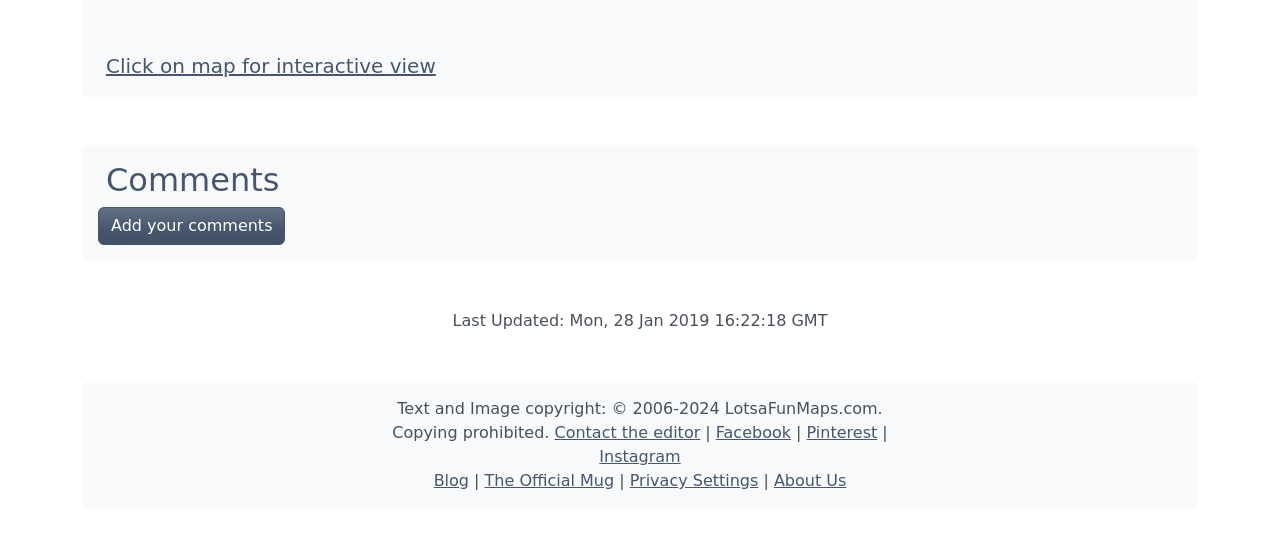Answer the following query with a single word or phrase:
What is the purpose of the link 'Contact the editor'?

Contact the editor